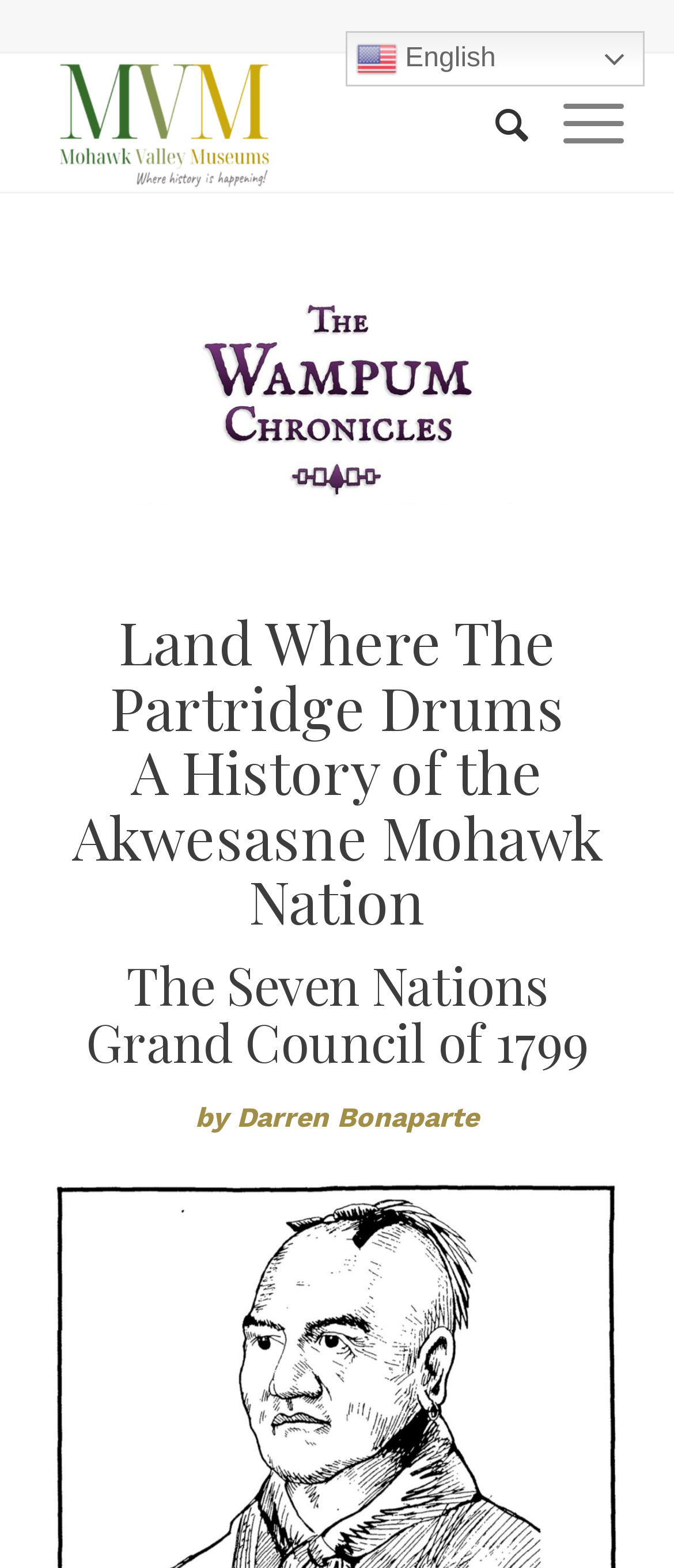Determine the bounding box coordinates of the element's region needed to click to follow the instruction: "Read about Land Where The Partridge Drums". Provide these coordinates as four float numbers between 0 and 1, formatted as [left, top, right, bottom].

[0.08, 0.389, 0.92, 0.596]